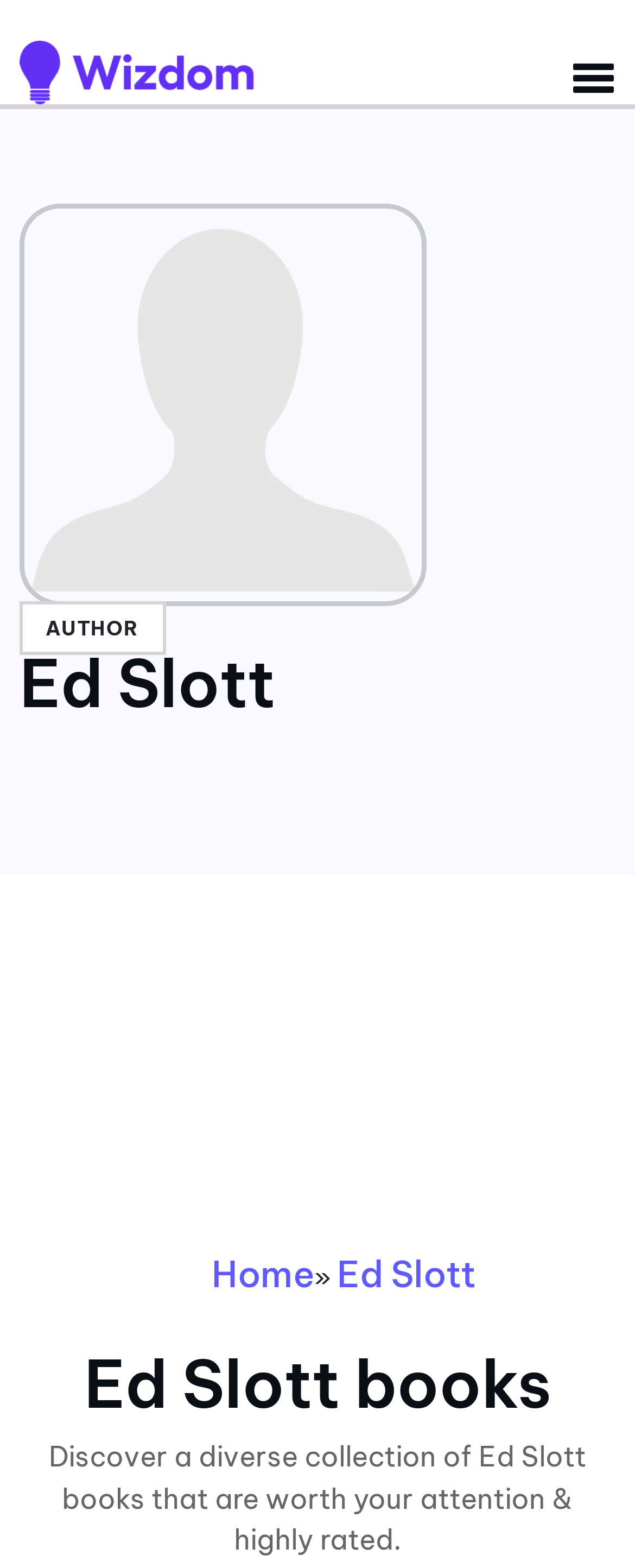Provide the bounding box coordinates of the HTML element described by the text: "alt="Wizdom Logo"". The coordinates should be in the format [left, top, right, bottom] with values between 0 and 1.

[0.031, 0.021, 0.4, 0.042]